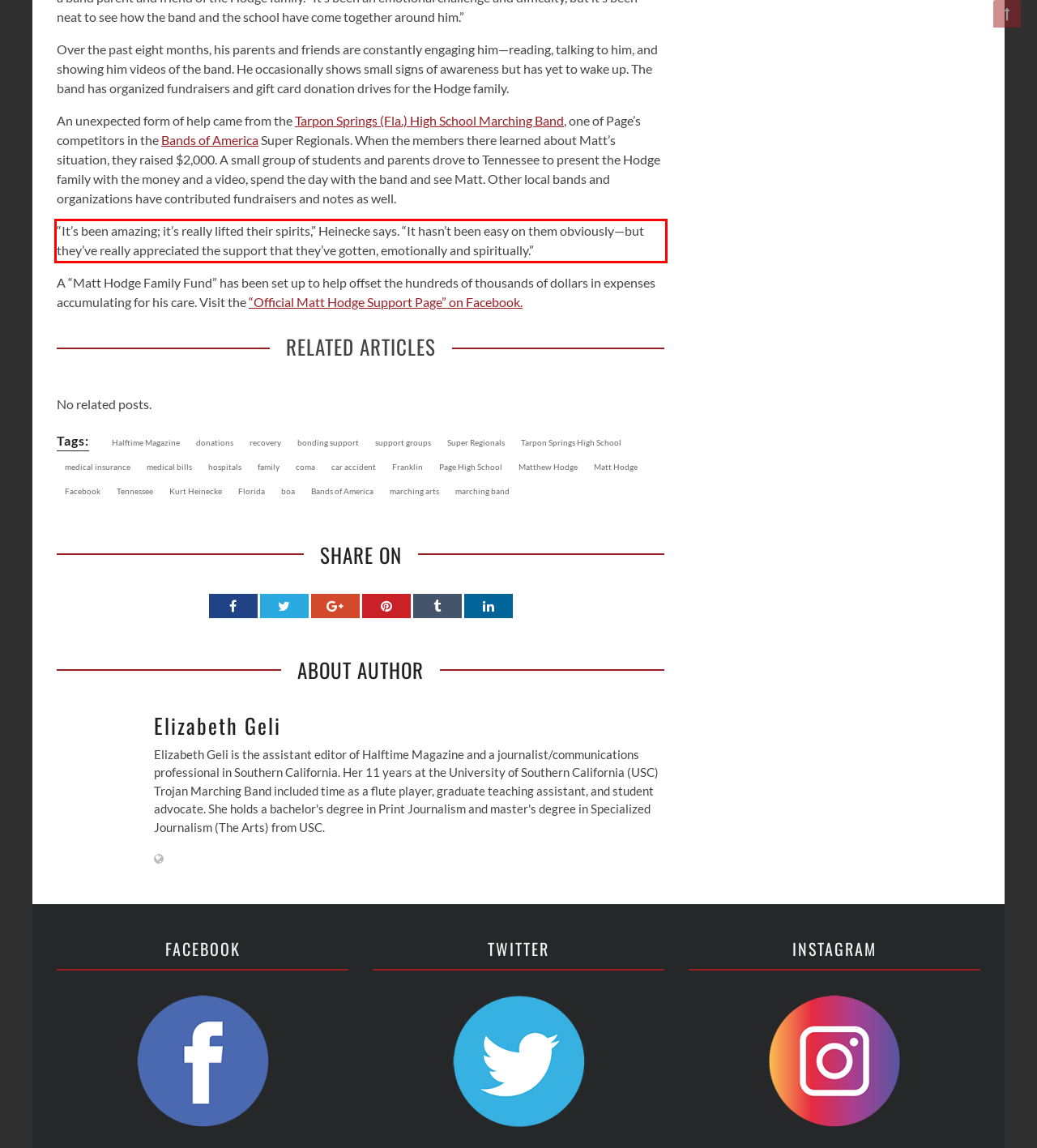From the given screenshot of a webpage, identify the red bounding box and extract the text content within it.

“It’s been amazing; it’s really lifted their spirits,” Heinecke says. “It hasn’t been easy on them obviously—but they’ve really appreciated the support that they’ve gotten, emotionally and spiritually.”